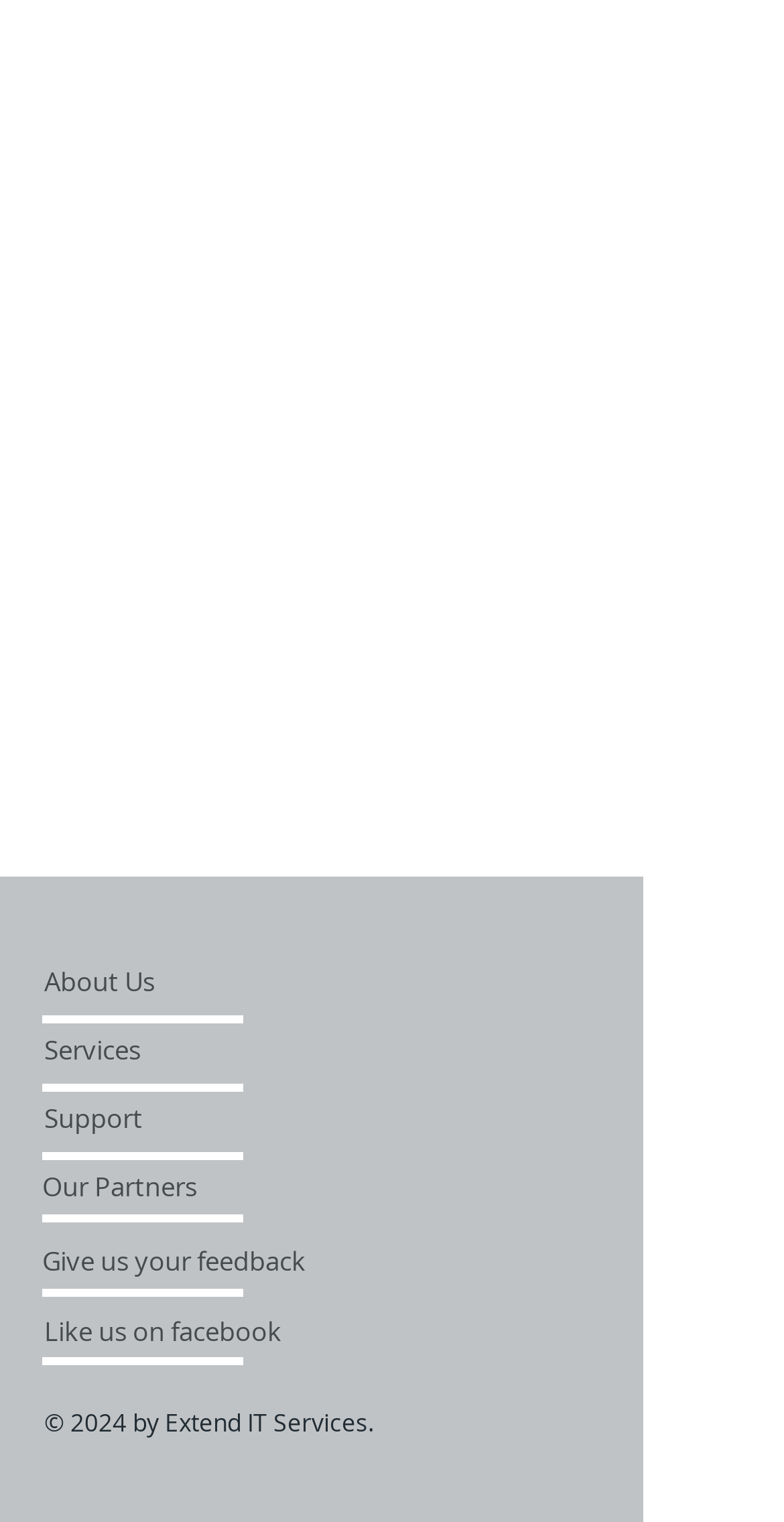Determine the bounding box for the UI element described here: "http://asu.edu".

None